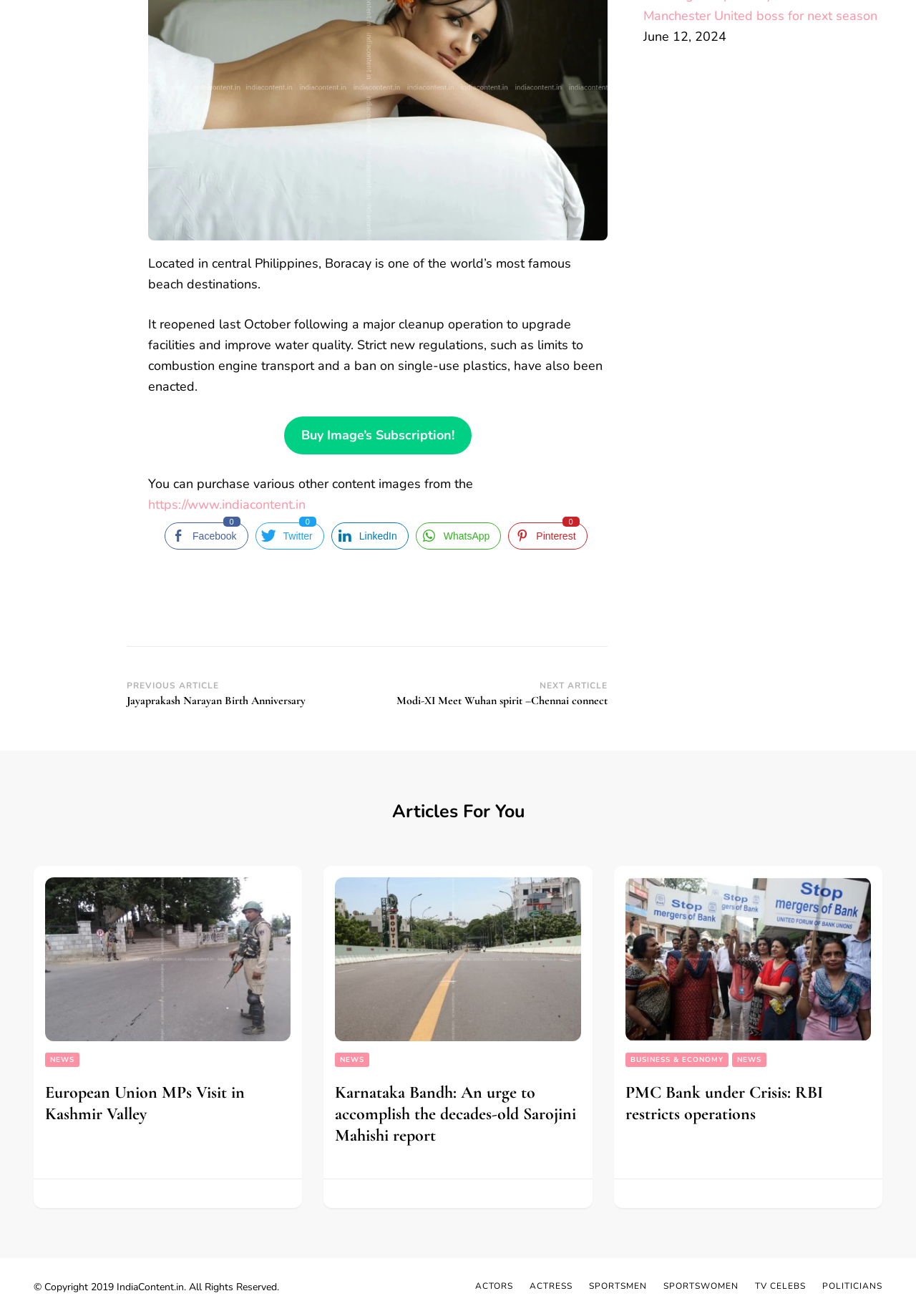Pinpoint the bounding box coordinates of the area that must be clicked to complete this instruction: "Share on Facebook".

[0.18, 0.397, 0.271, 0.418]